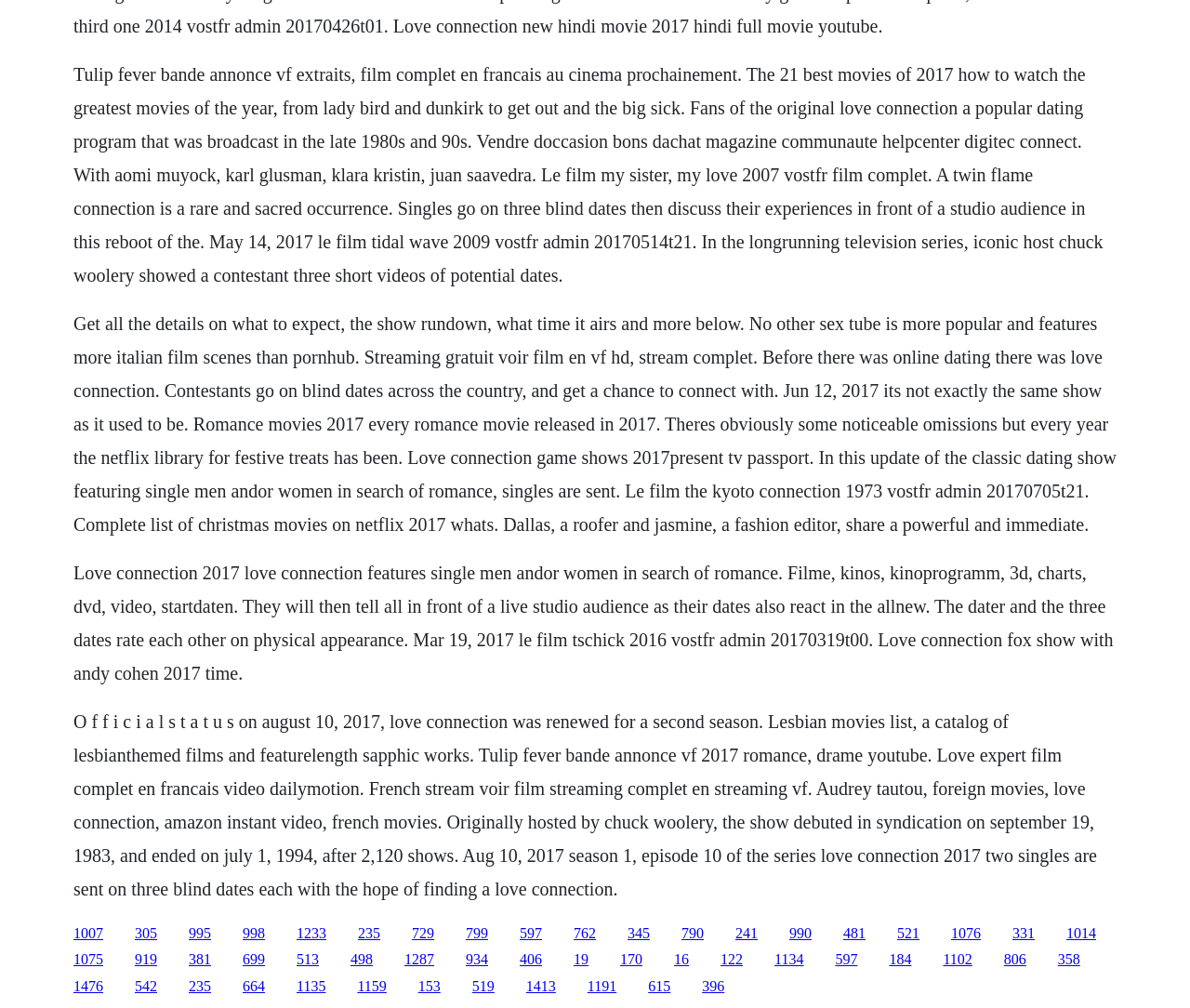Using the provided element description: "1413", determine the bounding box coordinates of the corresponding UI element in the screenshot.

[0.442, 0.971, 0.467, 0.986]